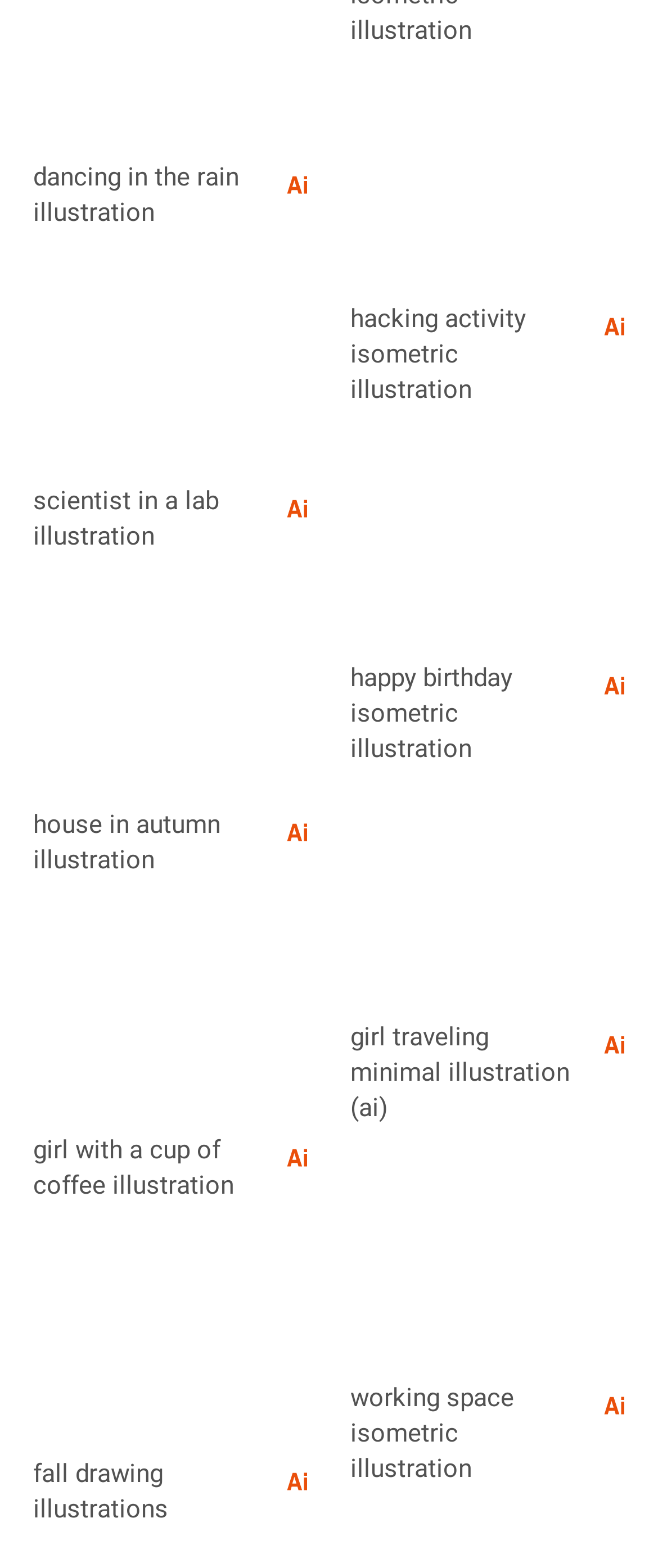Please mark the clickable region by giving the bounding box coordinates needed to complete this instruction: "Check recent posts".

None